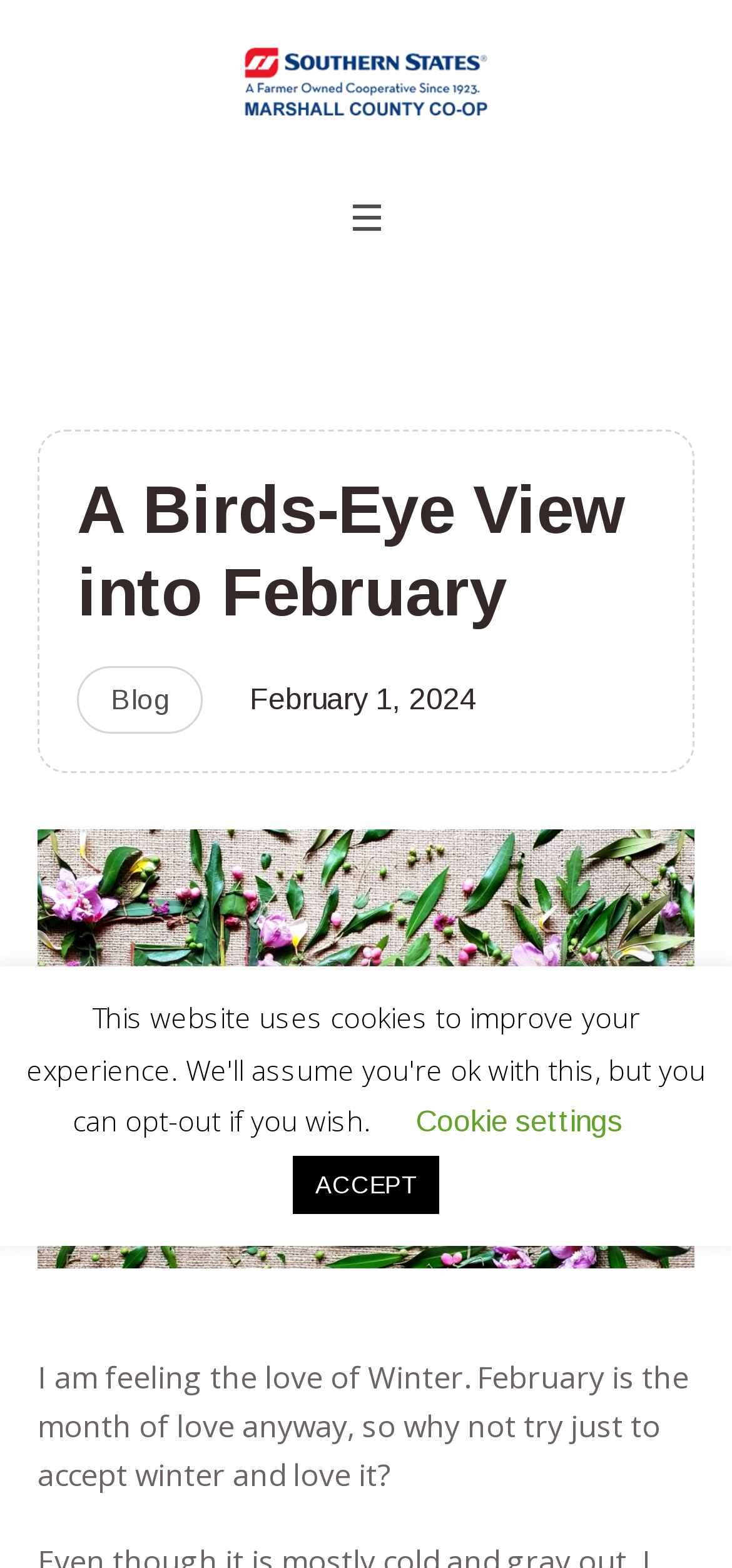Using the information in the image, give a detailed answer to the following question: What type of element is at the top-right corner of the webpage?

The element at the top-right corner of the webpage is a link, which can be determined by its bounding box coordinates and the fact that it is a clickable element.